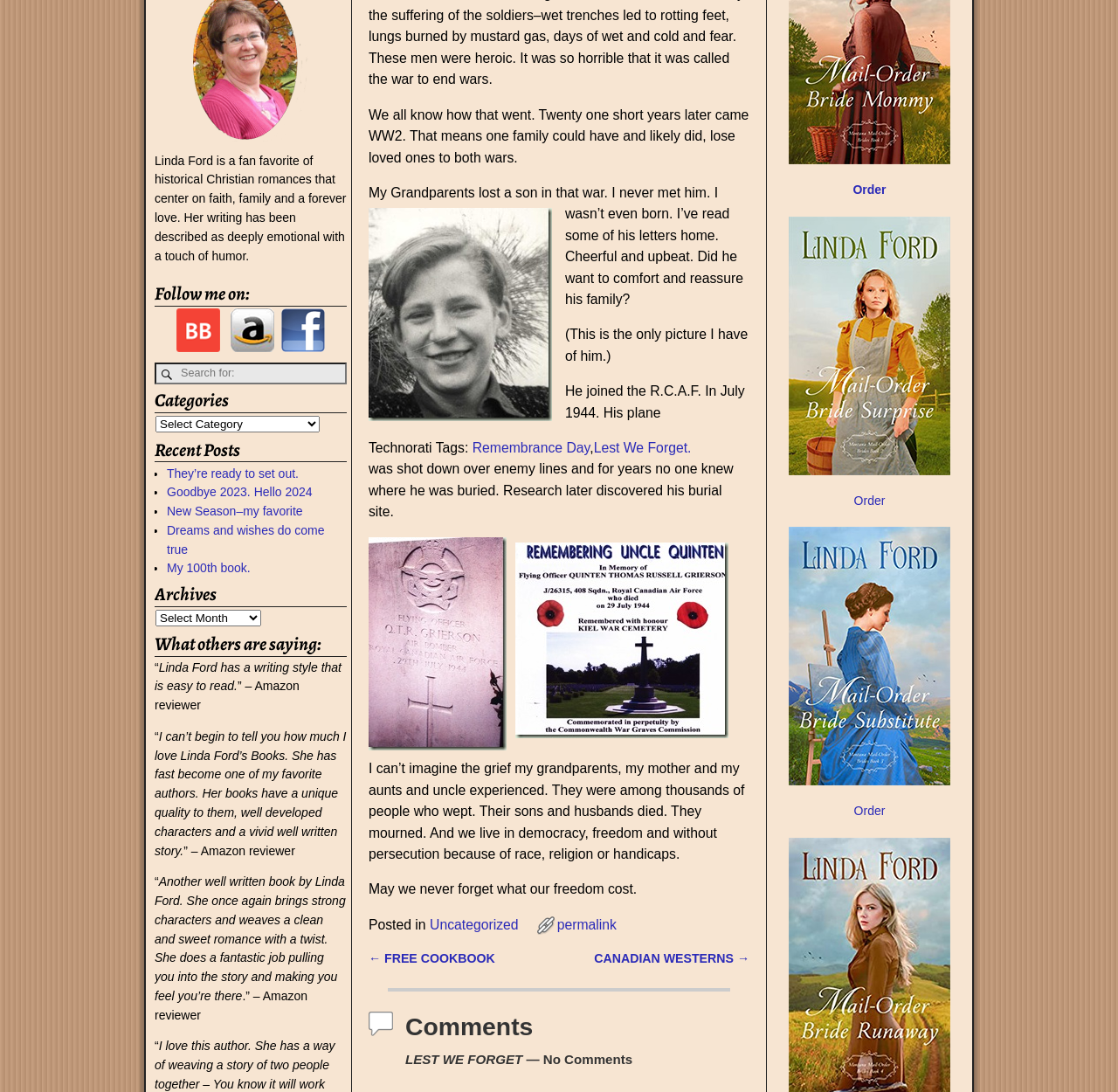Using the description "alt="Mail Order Bride Substitute cover"", locate and provide the bounding box of the UI element.

[0.69, 0.483, 0.866, 0.72]